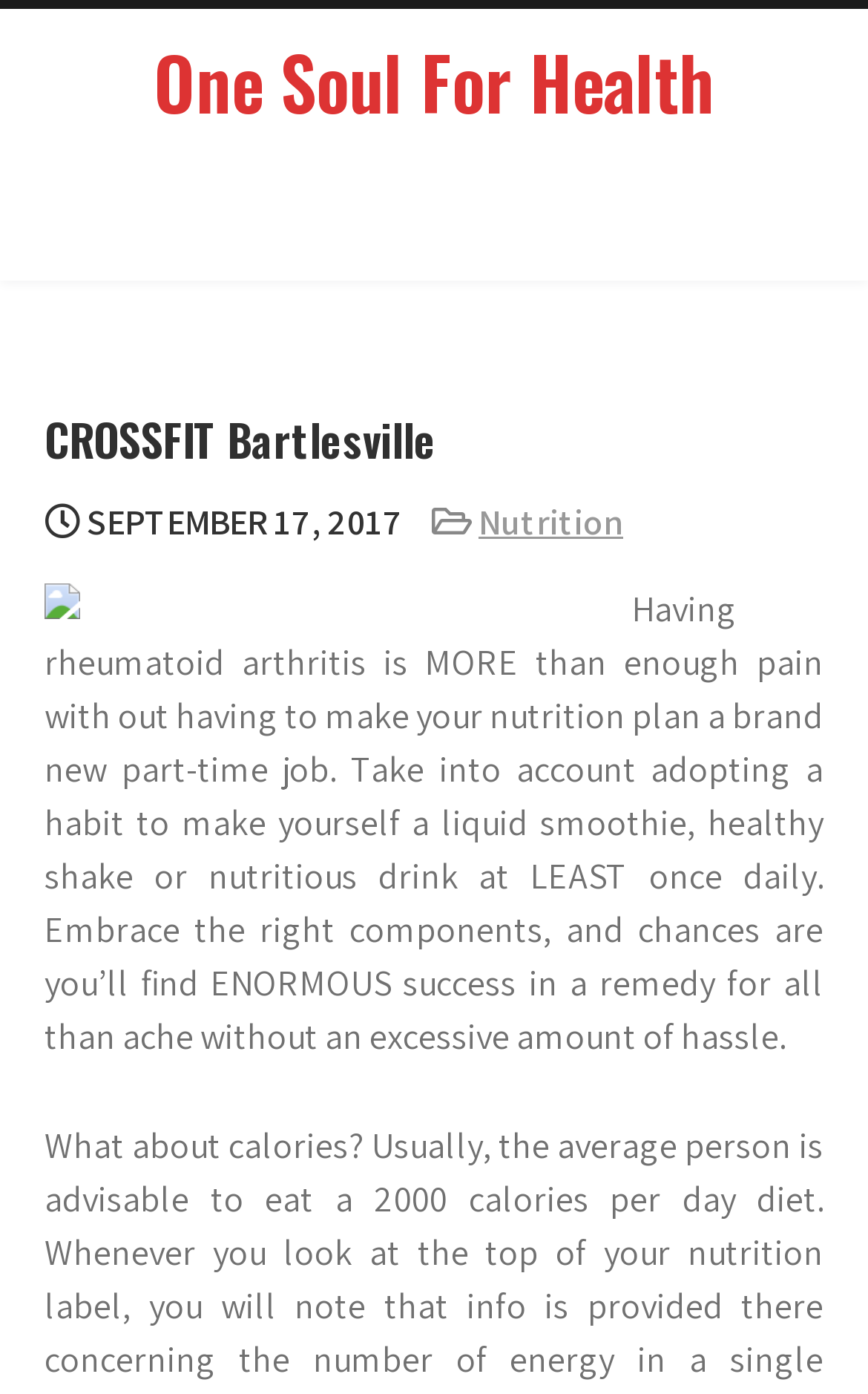Write an elaborate caption that captures the essence of the webpage.

The webpage is about CROSSFIT Bartlesville and One Soul For Health, with a focus on nutrition planning for individuals with rheumatoid arthritis. At the top left of the page, there is a heading that reads "One Soul For Health" and a link with the same text. Below this, there is a header section that contains a heading "CROSSFIT Bartlesville" and a date "SEPTEMBER 17, 2017". To the right of the date, there is a link labeled "Nutrition".

Below the header section, there is an image, and underneath the image, a block of text that discusses the challenges of managing rheumatoid arthritis and the benefits of incorporating healthy smoothies or shakes into one's daily routine. The text suggests that adopting this habit can lead to enormous success in finding relief from pain without excessive hassle.